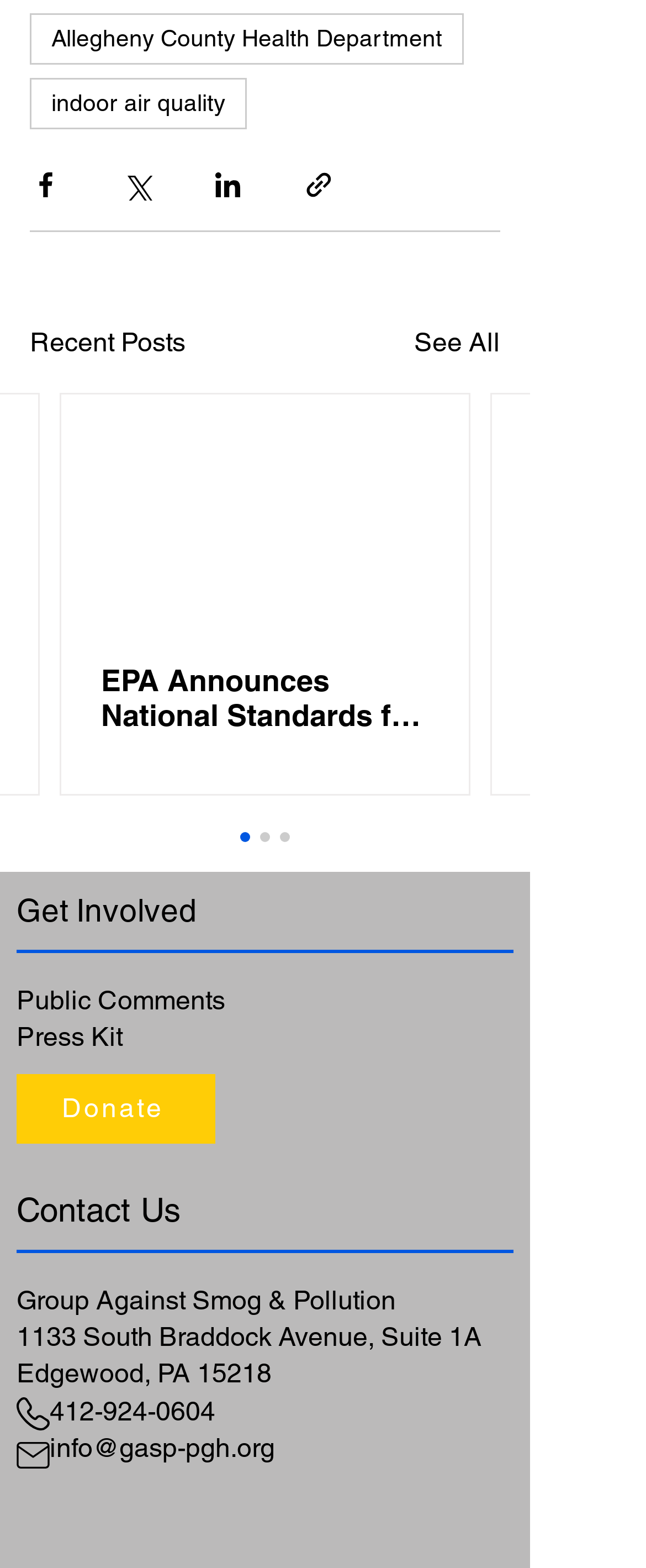Respond to the question below with a single word or phrase:
What is the title of the first article?

EPA Announces National Standards for Emissions from Bulk Gasoline Terminals – 4 Regional Major Sources to Be Impacted